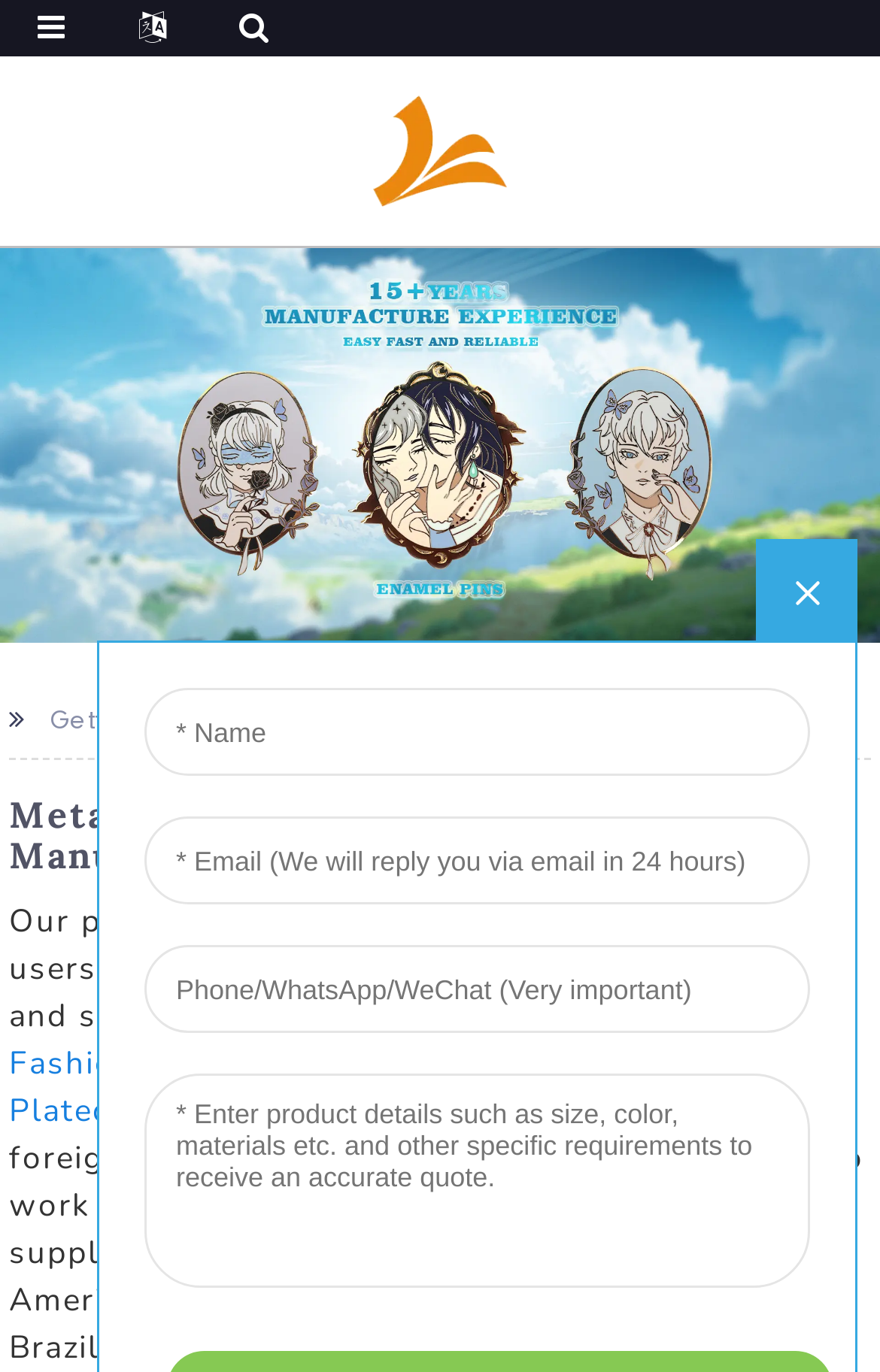Locate the bounding box coordinates of the clickable area to execute the instruction: "click king logo". Provide the coordinates as four float numbers between 0 and 1, represented as [left, top, right, bottom].

[0.422, 0.096, 0.578, 0.122]